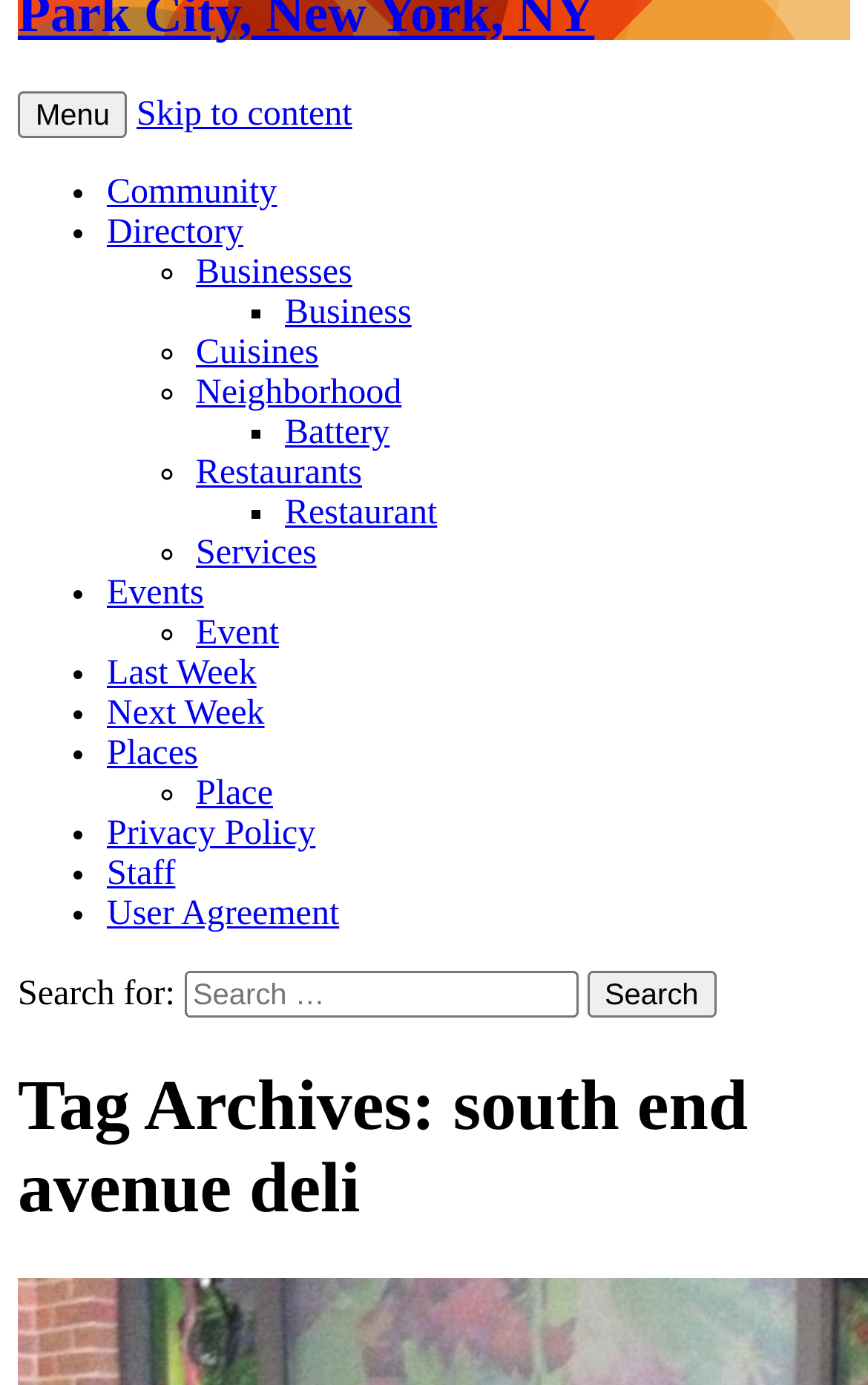Please specify the coordinates of the bounding box for the element that should be clicked to carry out this instruction: "Go to 'Community'". The coordinates must be four float numbers between 0 and 1, formatted as [left, top, right, bottom].

[0.123, 0.125, 0.319, 0.152]